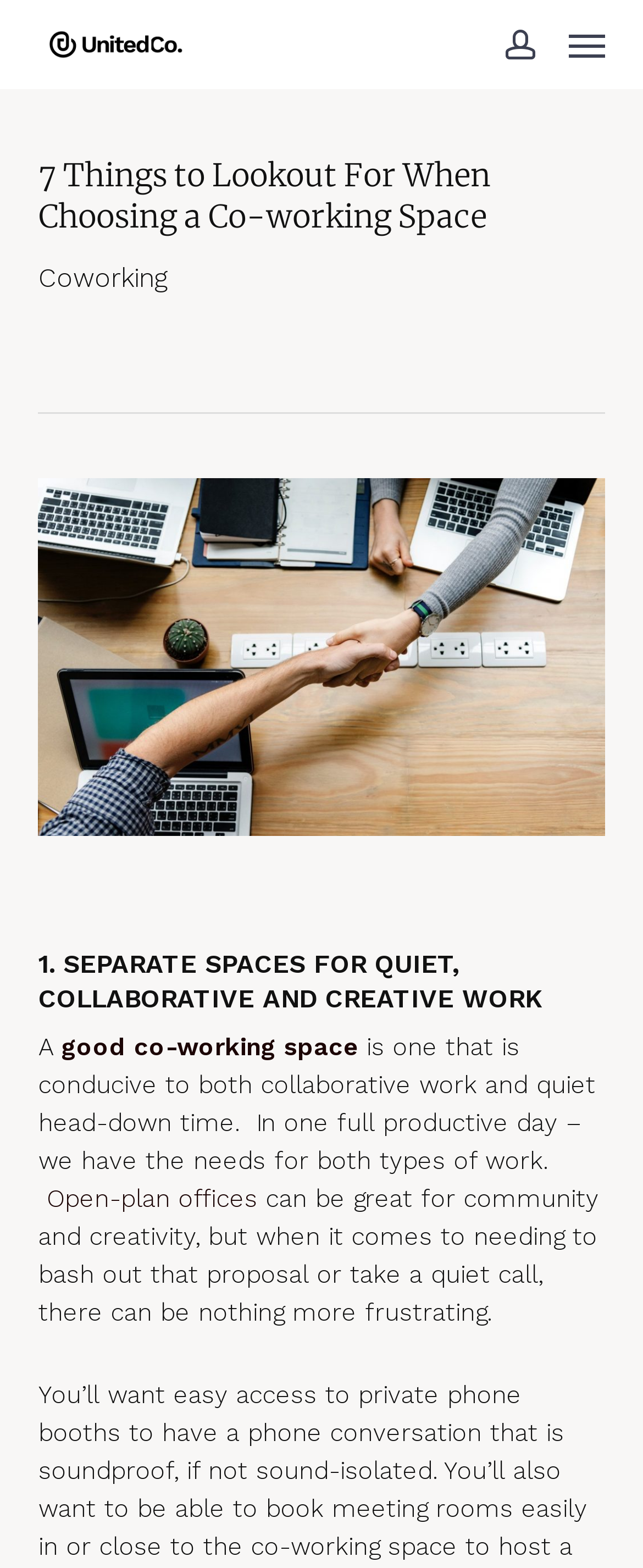Find and provide the bounding box coordinates for the UI element described here: "Open-plan offices". The coordinates should be given as four float numbers between 0 and 1: [left, top, right, bottom].

[0.073, 0.755, 0.401, 0.774]